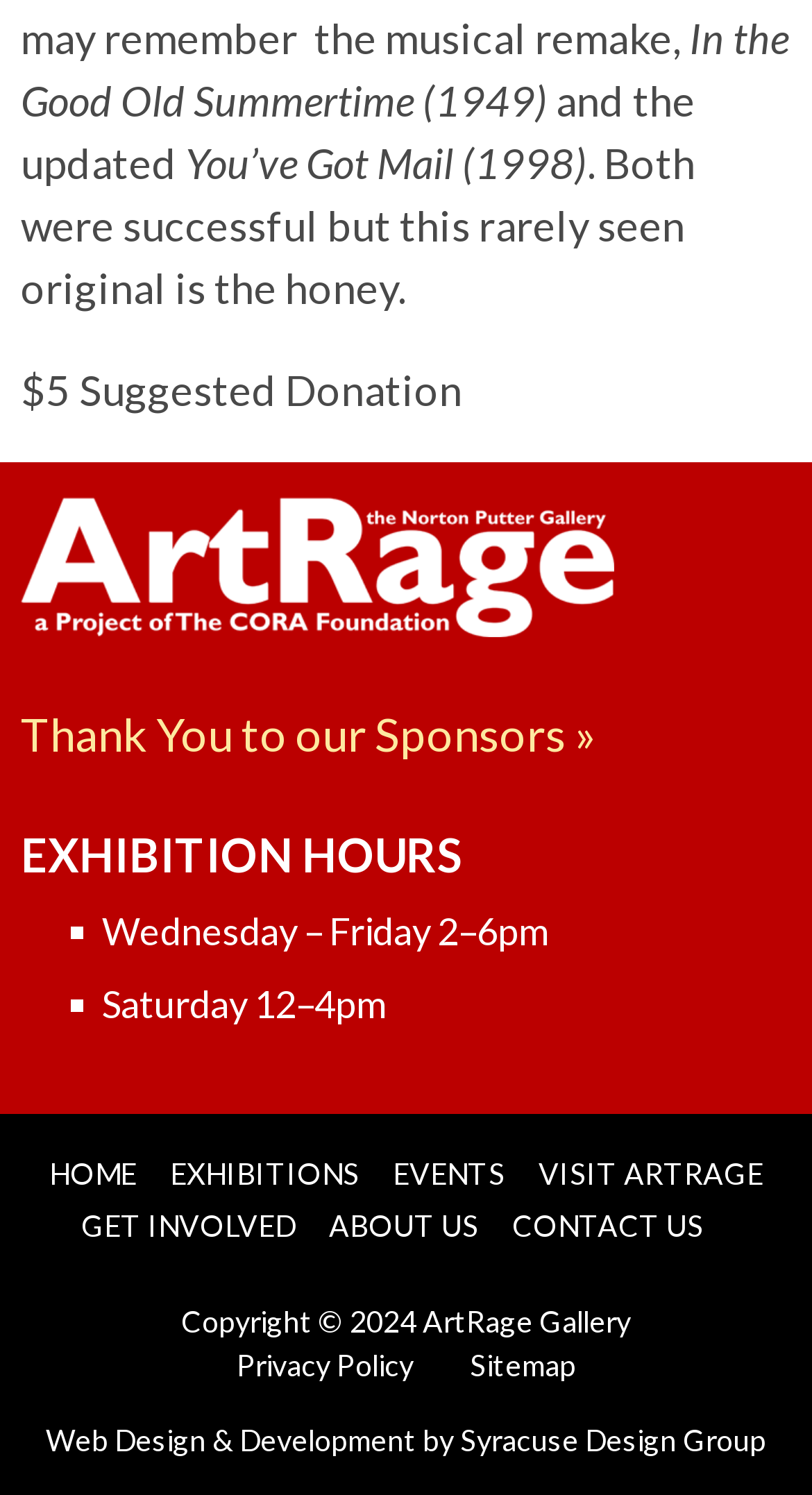With reference to the image, please provide a detailed answer to the following question: What is the suggested donation amount?

The suggested donation amount is mentioned in the StaticText element with the text '$5 Suggested Donation' located at the top of the webpage, with bounding box coordinates [0.026, 0.243, 0.569, 0.277].